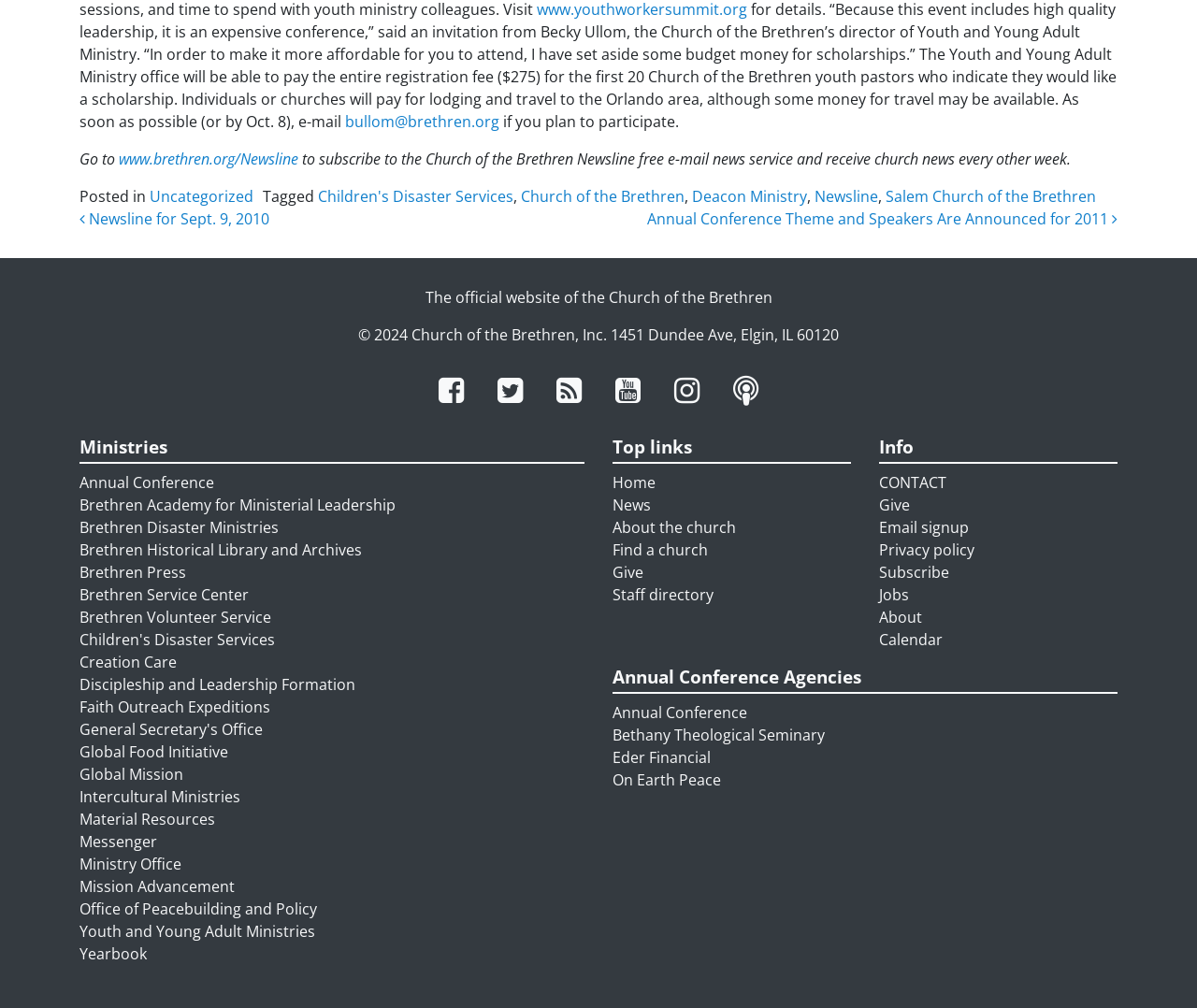Answer the question below with a single word or a brief phrase: 
How many social media links are there?

6